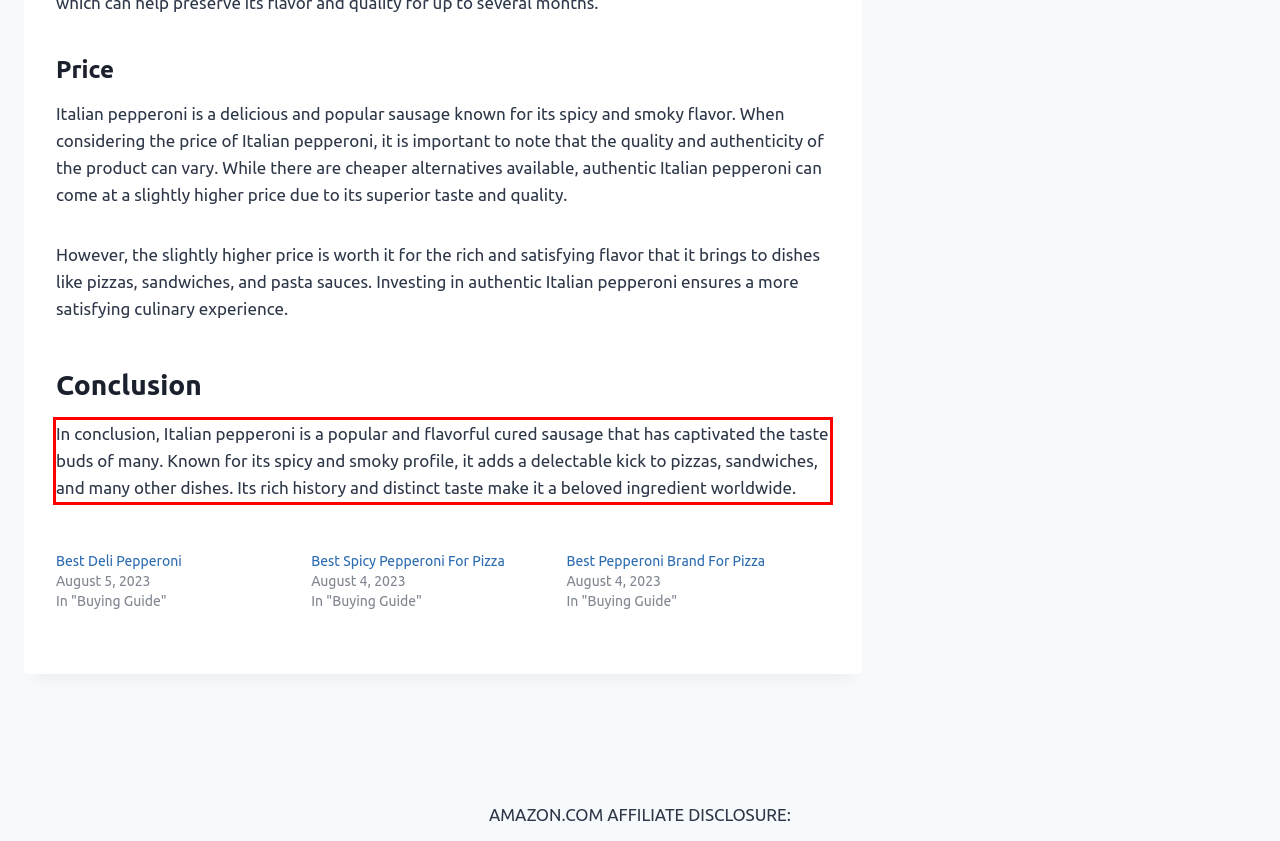Identify the text inside the red bounding box on the provided webpage screenshot by performing OCR.

In conclusion, Italian pepperoni is a popular and flavorful cured sausage that has captivated the taste buds of many. Known for its spicy and smoky profile, it adds a delectable kick to pizzas, sandwiches, and many other dishes. Its rich history and distinct taste make it a beloved ingredient worldwide.